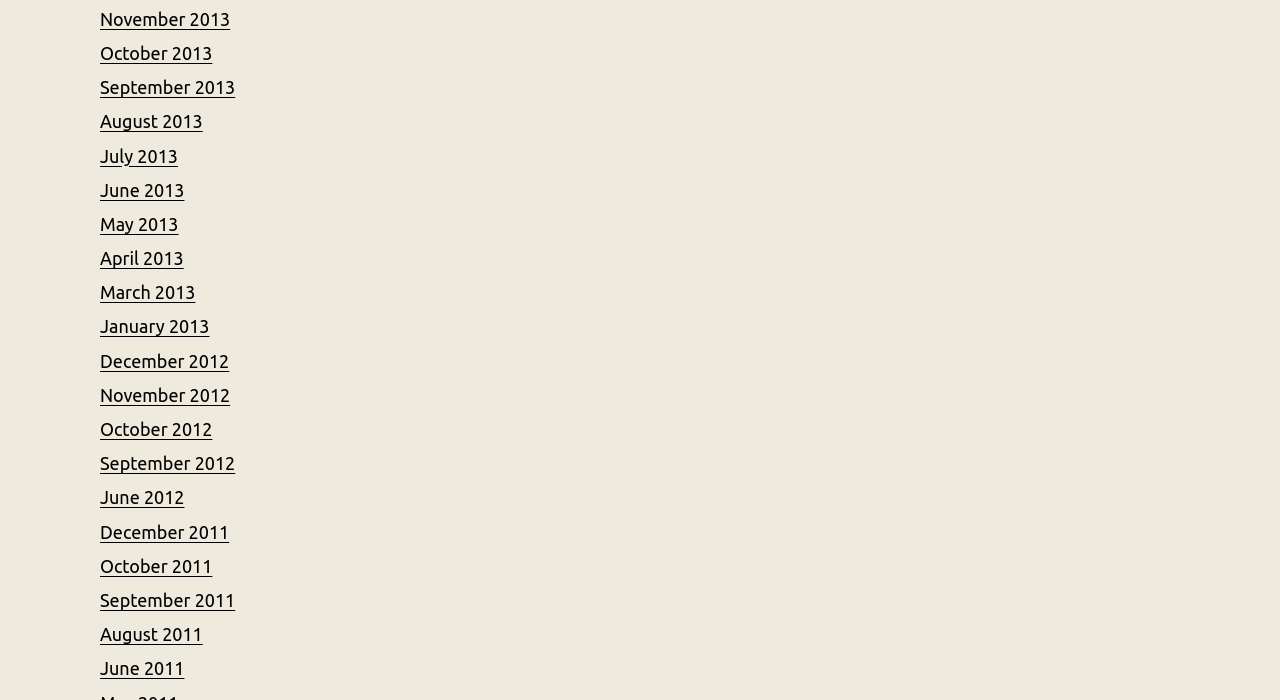What is the earliest month listed?
Refer to the screenshot and respond with a concise word or phrase.

December 2011